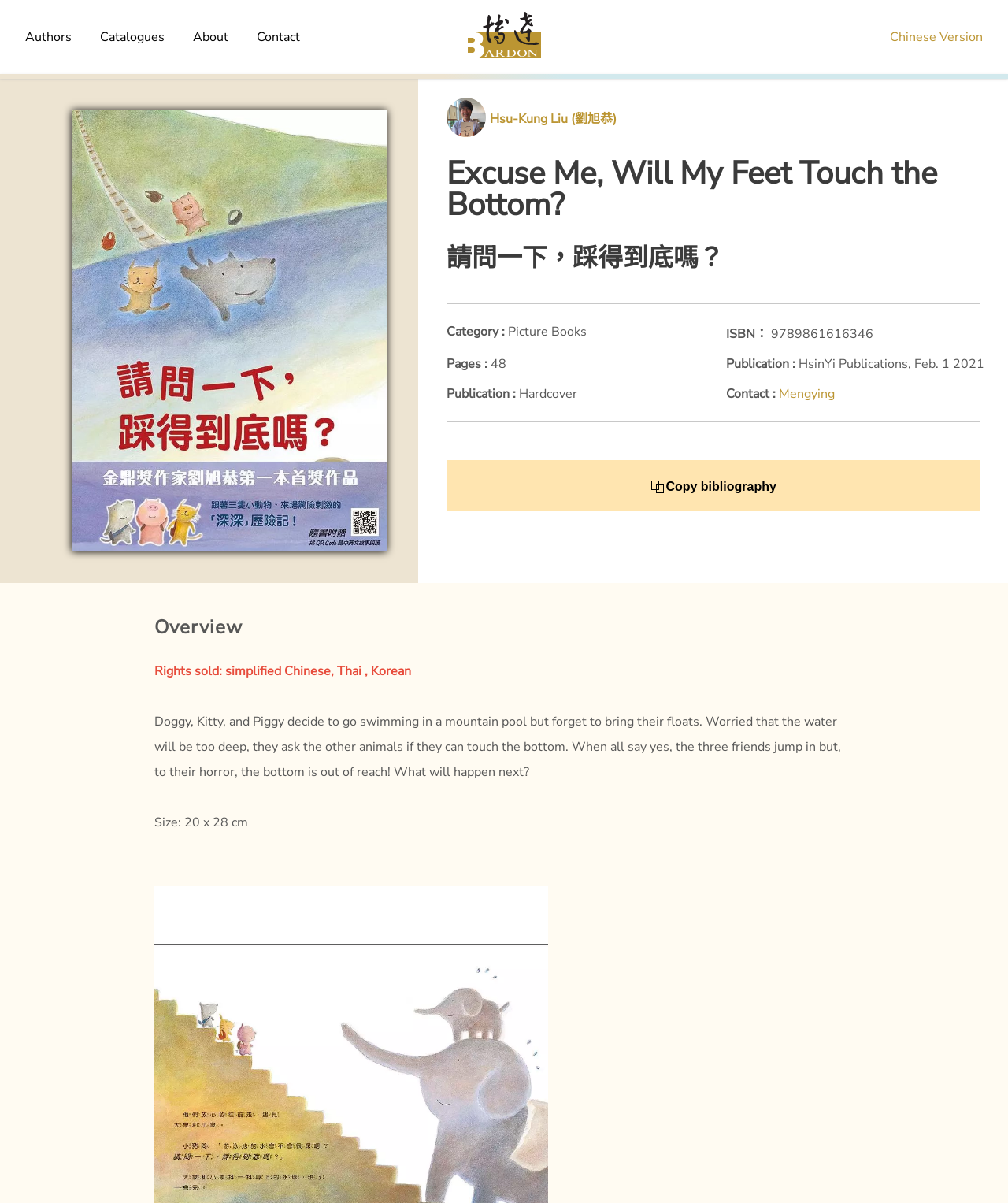Identify the bounding box for the UI element specified in this description: "Catalogues". The coordinates must be four float numbers between 0 and 1, formatted as [left, top, right, bottom].

[0.099, 0.024, 0.163, 0.038]